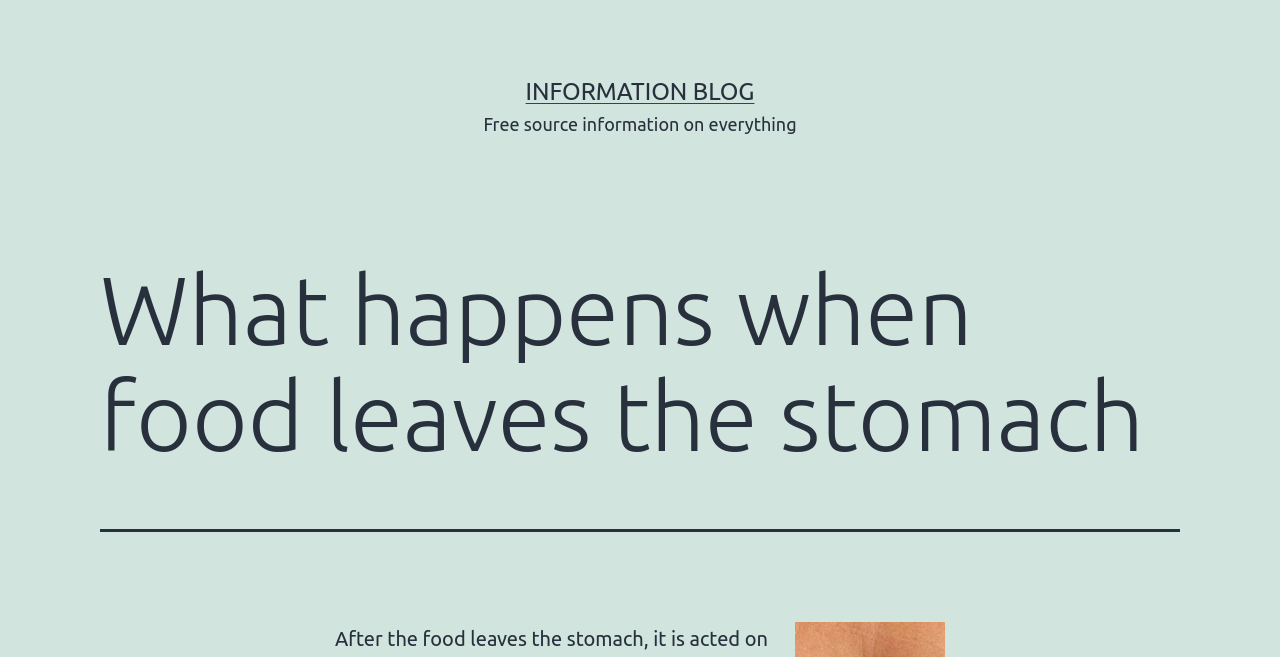Can you find and generate the webpage's heading?

What happens when food leaves the stomach